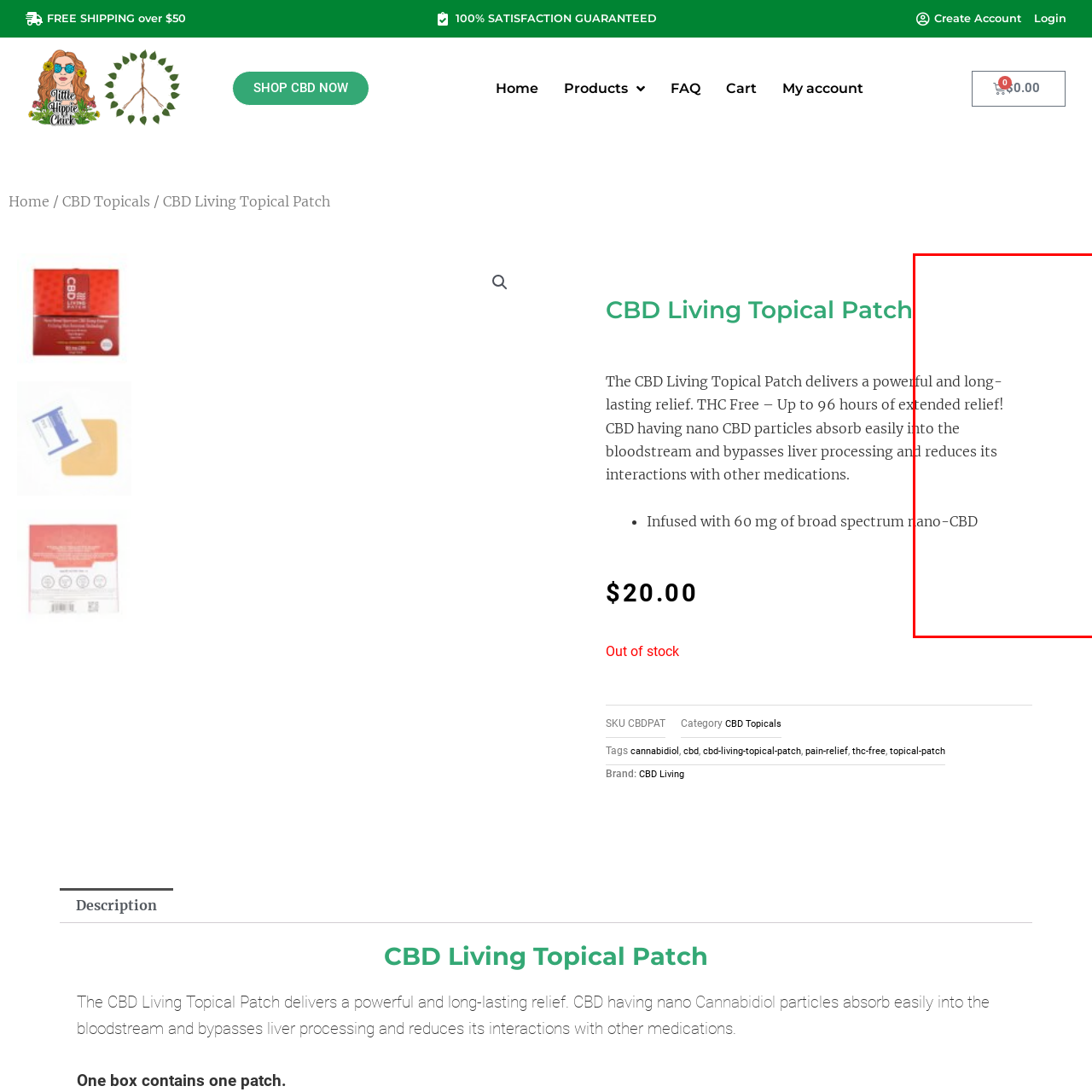Is the CBD Living Topical Patch THC-free?
Direct your attention to the image marked by the red bounding box and answer the question with a single word or phrase.

yes